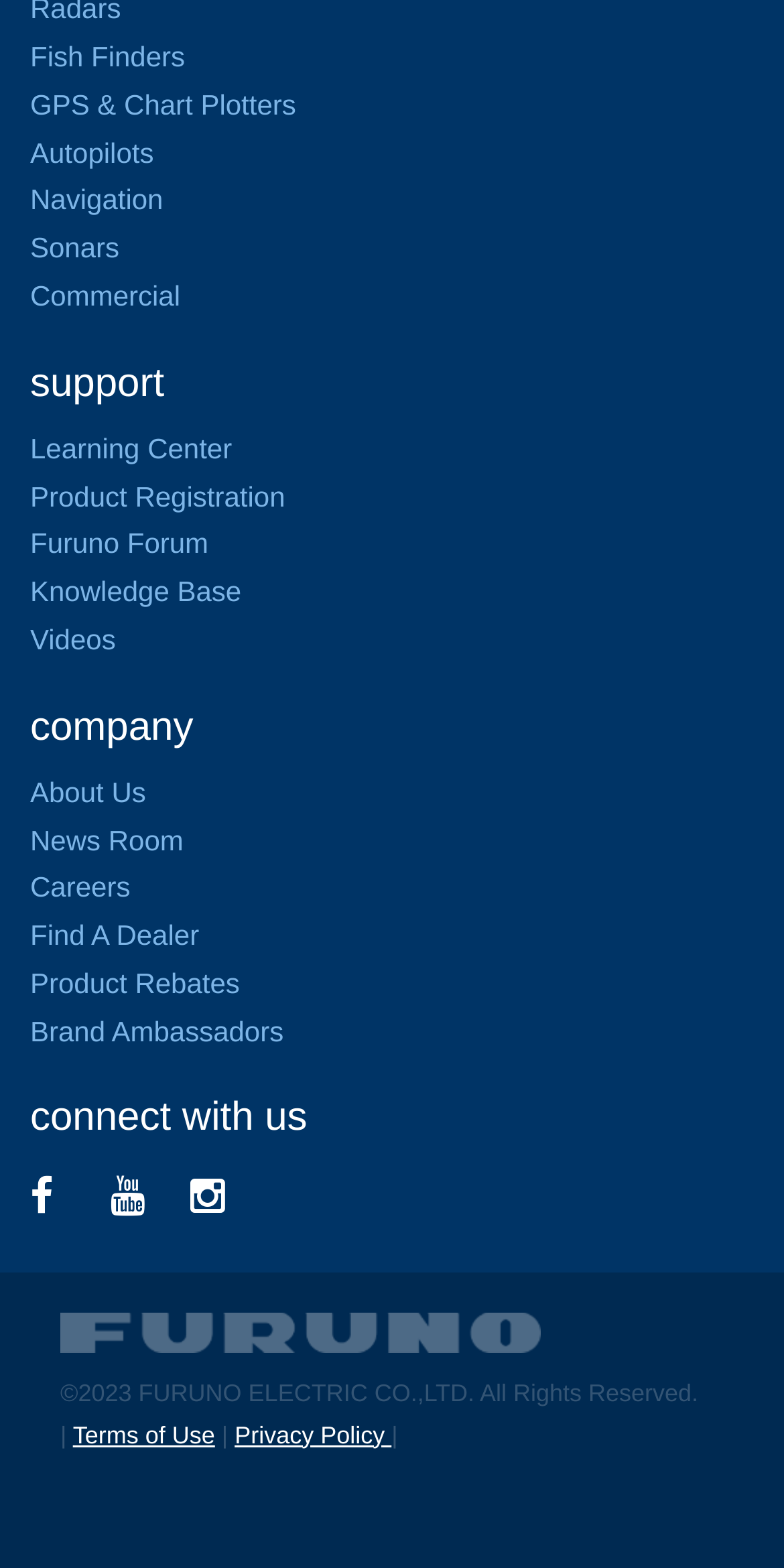Answer this question using a single word or a brief phrase:
How can users contact Furuno?

Through 'Find A Dealer' link